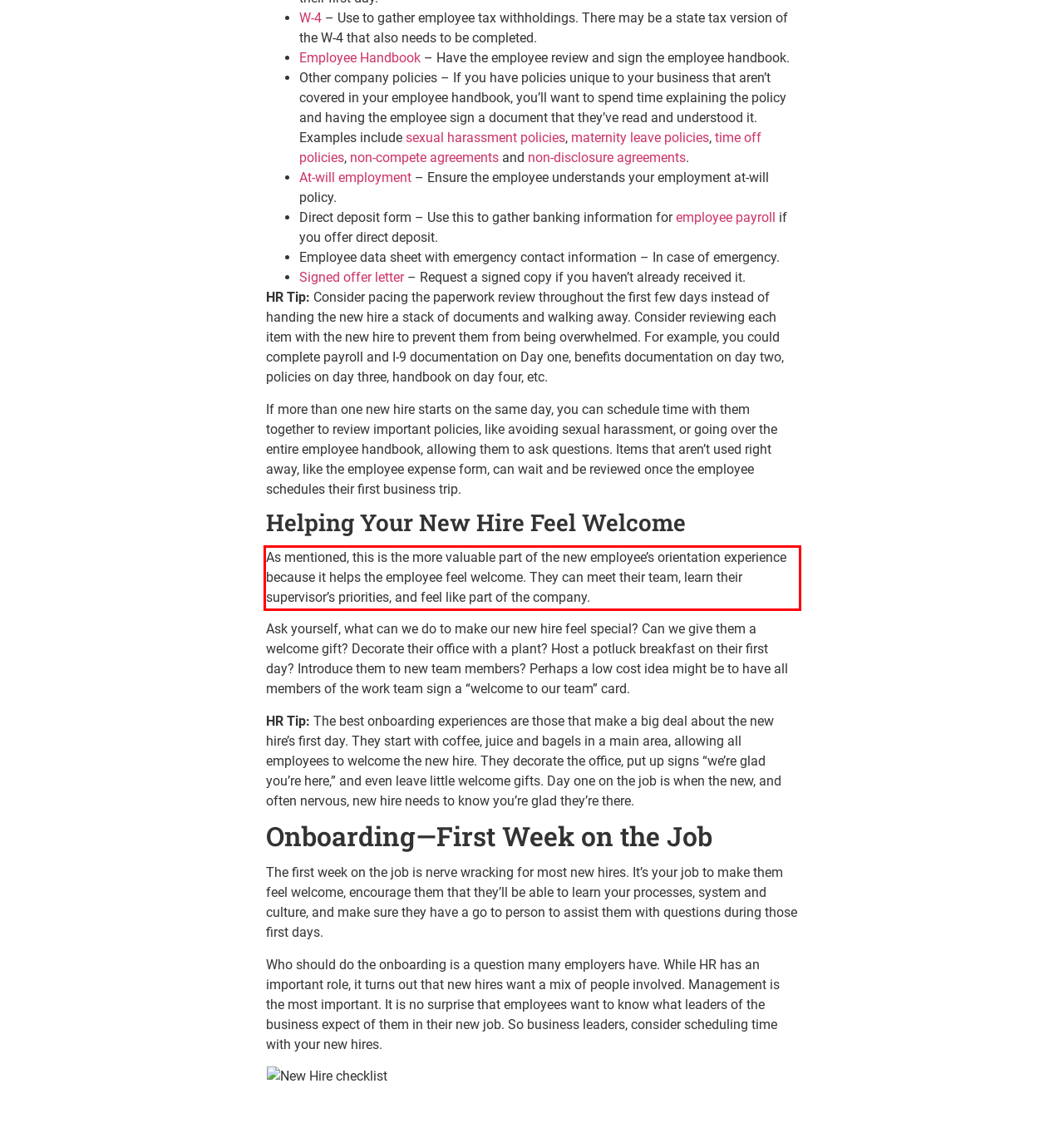Please recognize and transcribe the text located inside the red bounding box in the webpage image.

As mentioned, this is the more valuable part of the new employee’s orientation experience because it helps the employee feel welcome. They can meet their team, learn their supervisor’s priorities, and feel like part of the company.